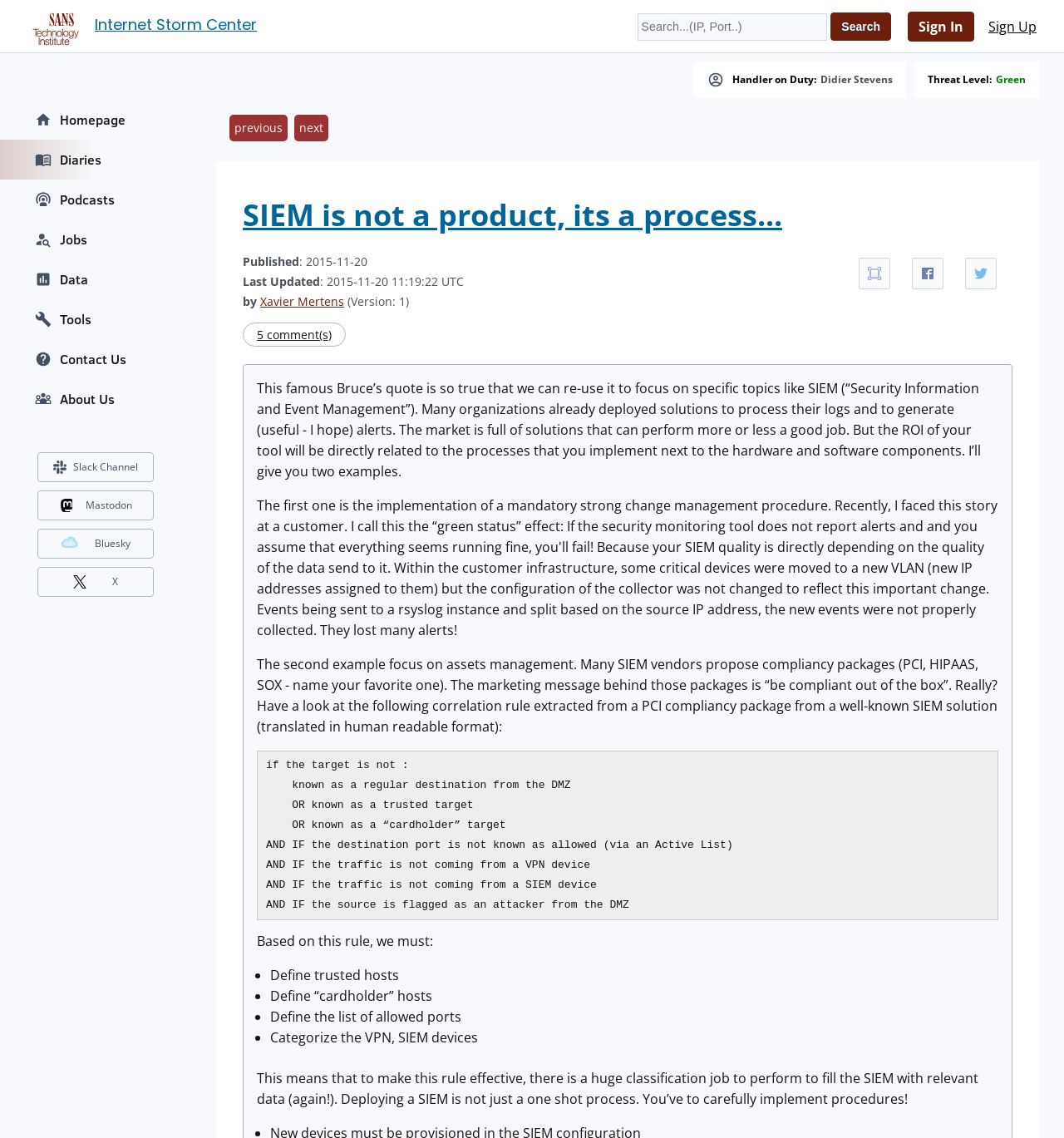Could you identify the text that serves as the heading for this webpage?

Internet Storm Center